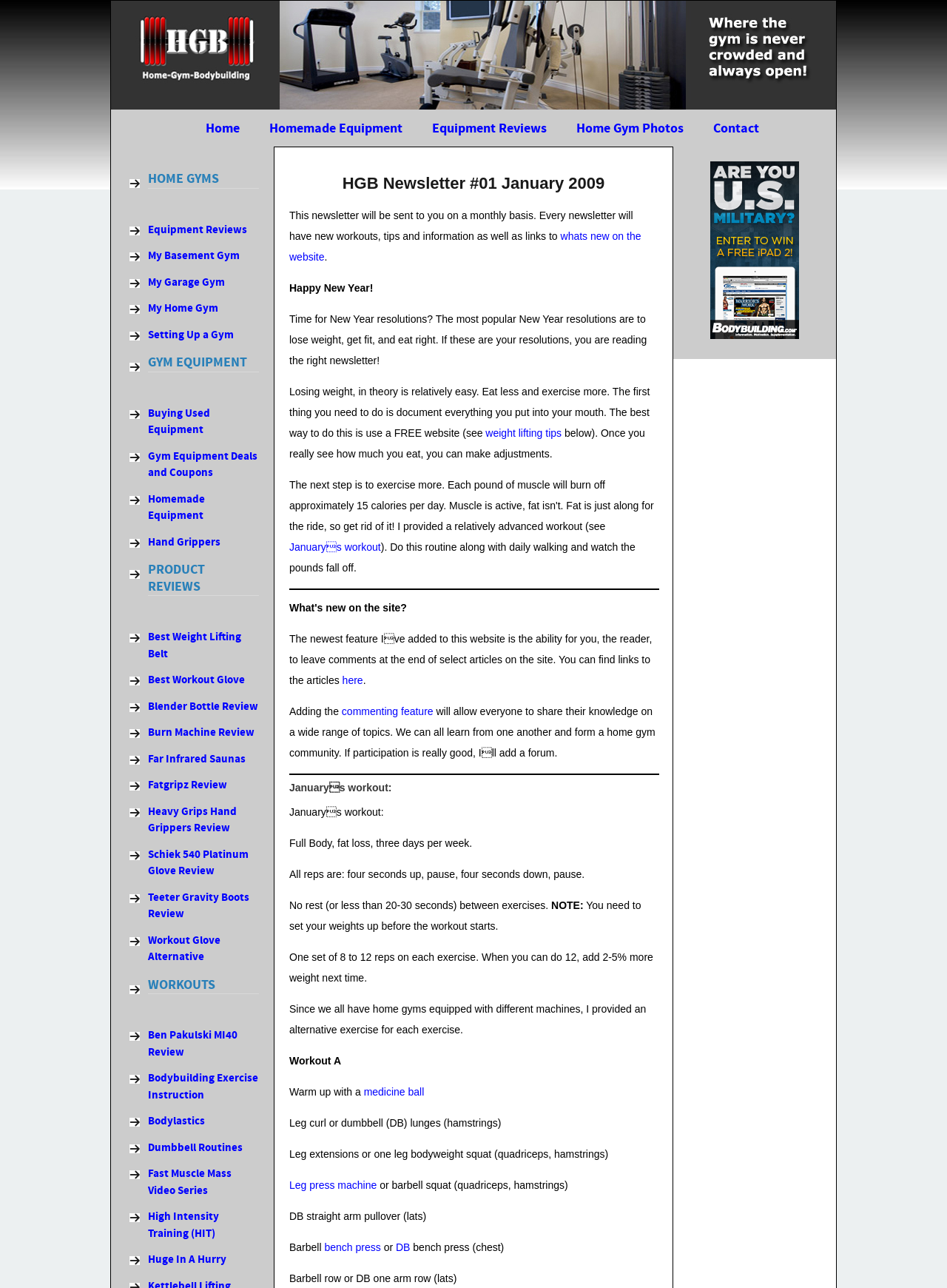Using the format (top-left x, top-left y, bottom-right x, bottom-right y), provide the bounding box coordinates for the described UI element. All values should be floating point numbers between 0 and 1: Best Weight Lifting Belt

[0.156, 0.486, 0.273, 0.517]